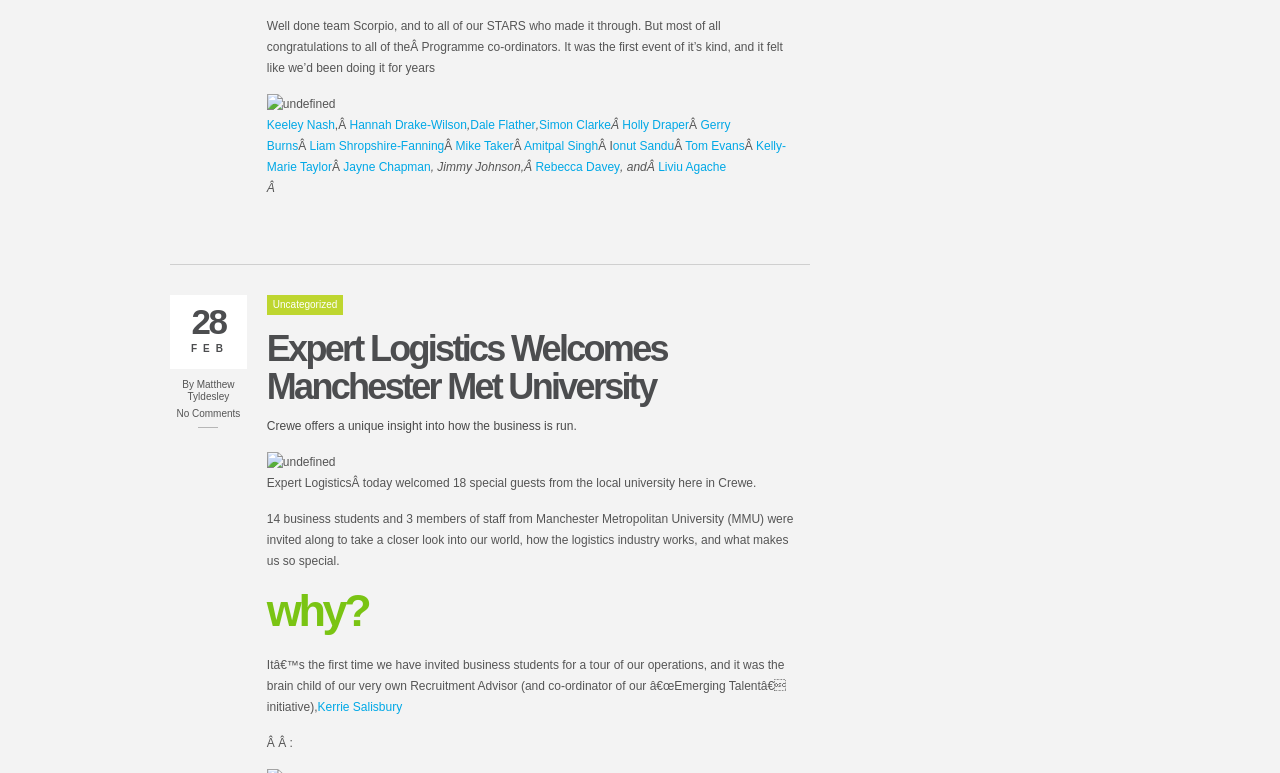Indicate the bounding box coordinates of the clickable region to achieve the following instruction: "View the post categorized as Uncategorized."

[0.208, 0.382, 0.268, 0.408]